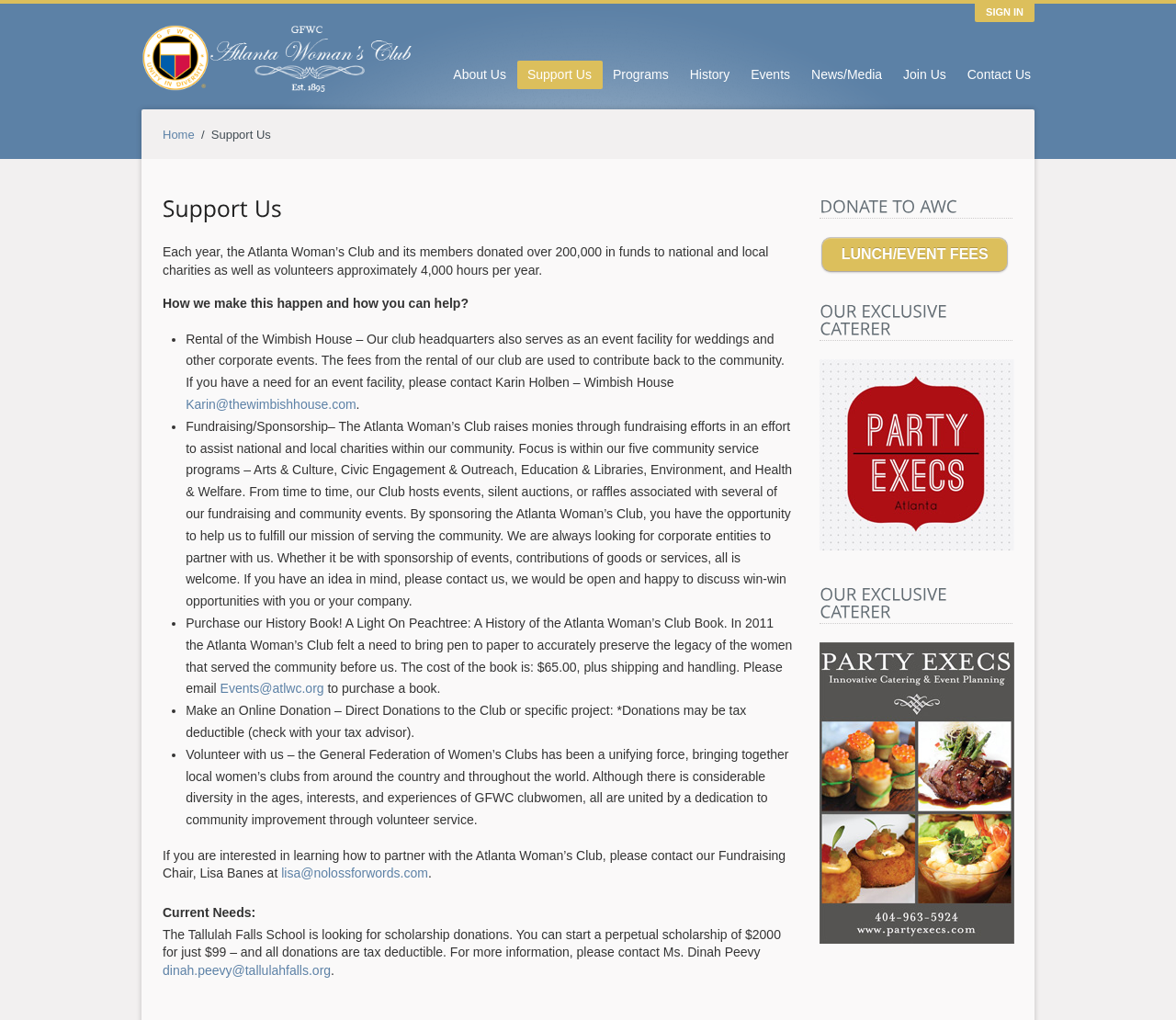Craft a detailed narrative of the webpage's structure and content.

The webpage is about the Atlanta Woman's Club, a charitable organization that supports various causes. At the top, there is a navigation menu with links to different sections of the website, including "About Us", "Support Us", "Programs", "History", "Events", "News/Media", "Join Us", and "Contact Us". Below the navigation menu, there is a heading that reads "Atlanta Woman's Club" with an image of the club's logo.

The main content of the webpage is divided into two sections. The left section has a heading that reads "Support Us" and provides information on how the club raises funds and supports charitable causes. There are several paragraphs of text that explain the club's fundraising efforts, including renting out its event facility, hosting events and silent auctions, and selling a history book. There are also links to contact the club for sponsorship opportunities and to purchase the history book.

The right section of the webpage has a heading that reads "DONATE TO AWC" and features a prominent call-to-action button to donate to the club. Below the button, there is a section that highlights the club's exclusive caterer, with a heading that reads "OUR EXCLUSIVE CATERER". There are also links to pay for lunch or event fees and to contact the caterer.

Throughout the webpage, there are several links to contact the club or its members, including email addresses and links to external websites. The overall layout of the webpage is clean and easy to navigate, with clear headings and concise text that explains the club's mission and activities.